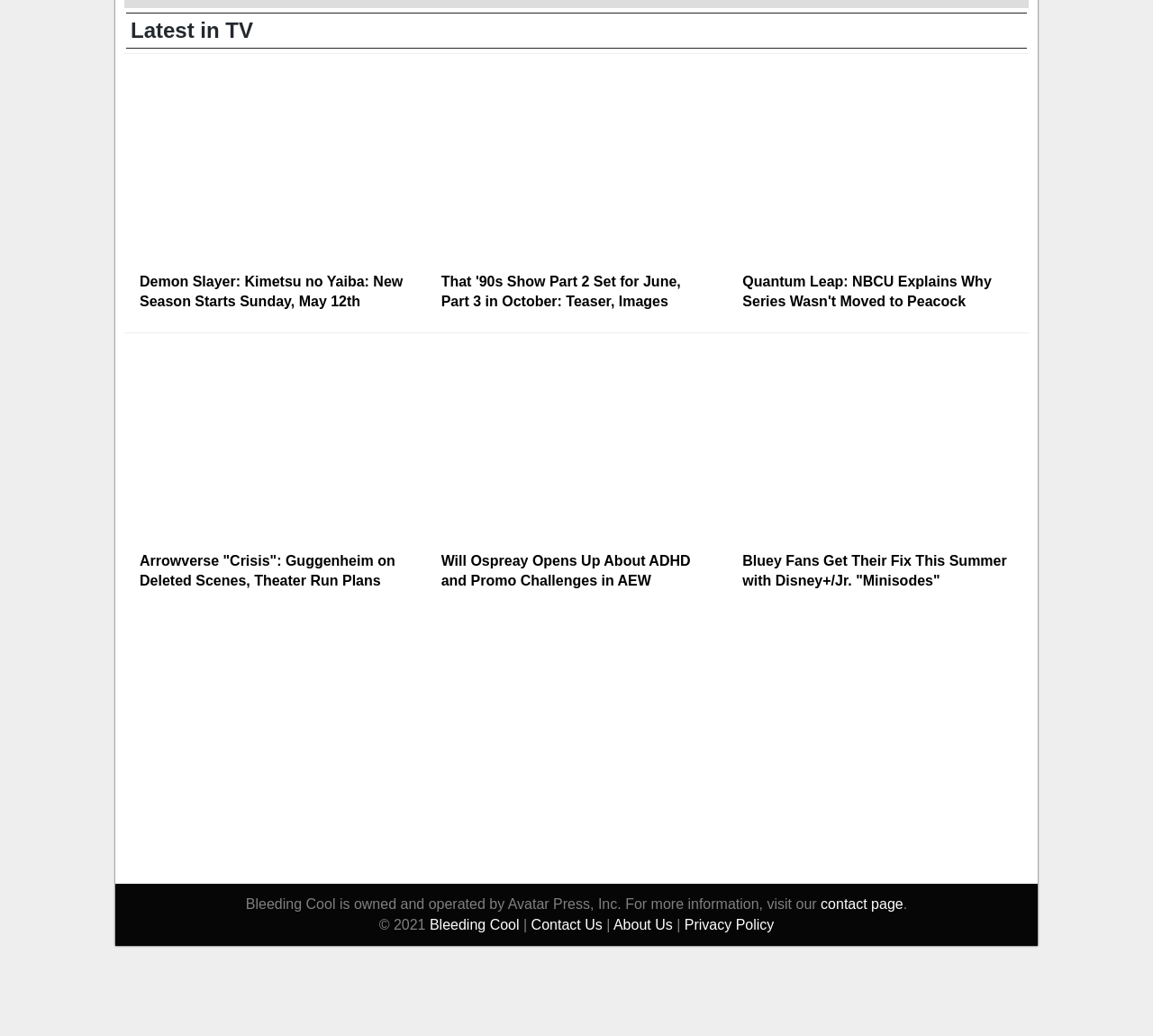Answer the question below using just one word or a short phrase: 
What is the copyright year of Bleeding Cool?

2021